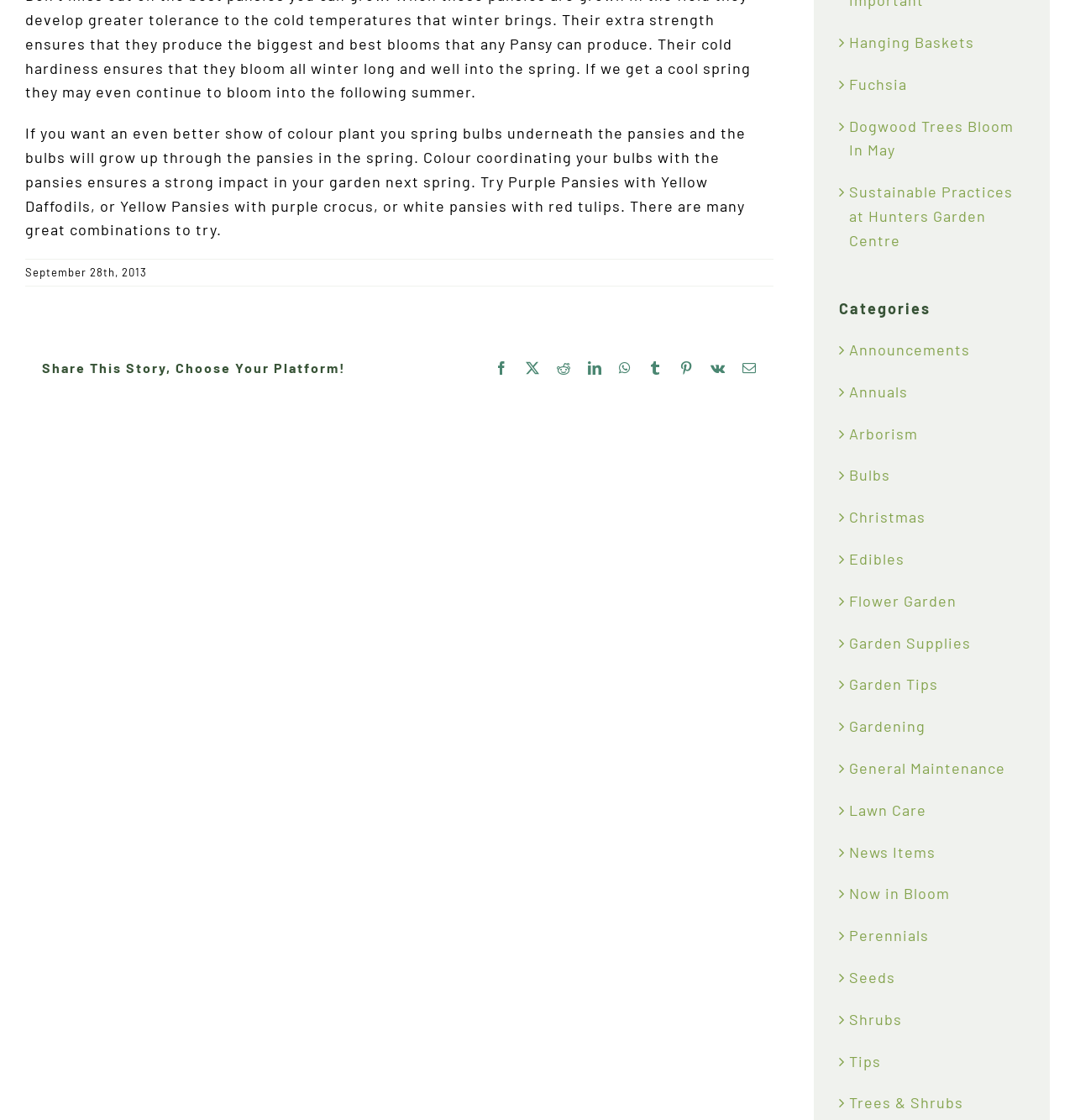Find the bounding box of the element with the following description: "Weekly Features". The coordinates must be four float numbers between 0 and 1, formatted as [left, top, right, bottom].

[0.222, 0.275, 0.382, 0.3]